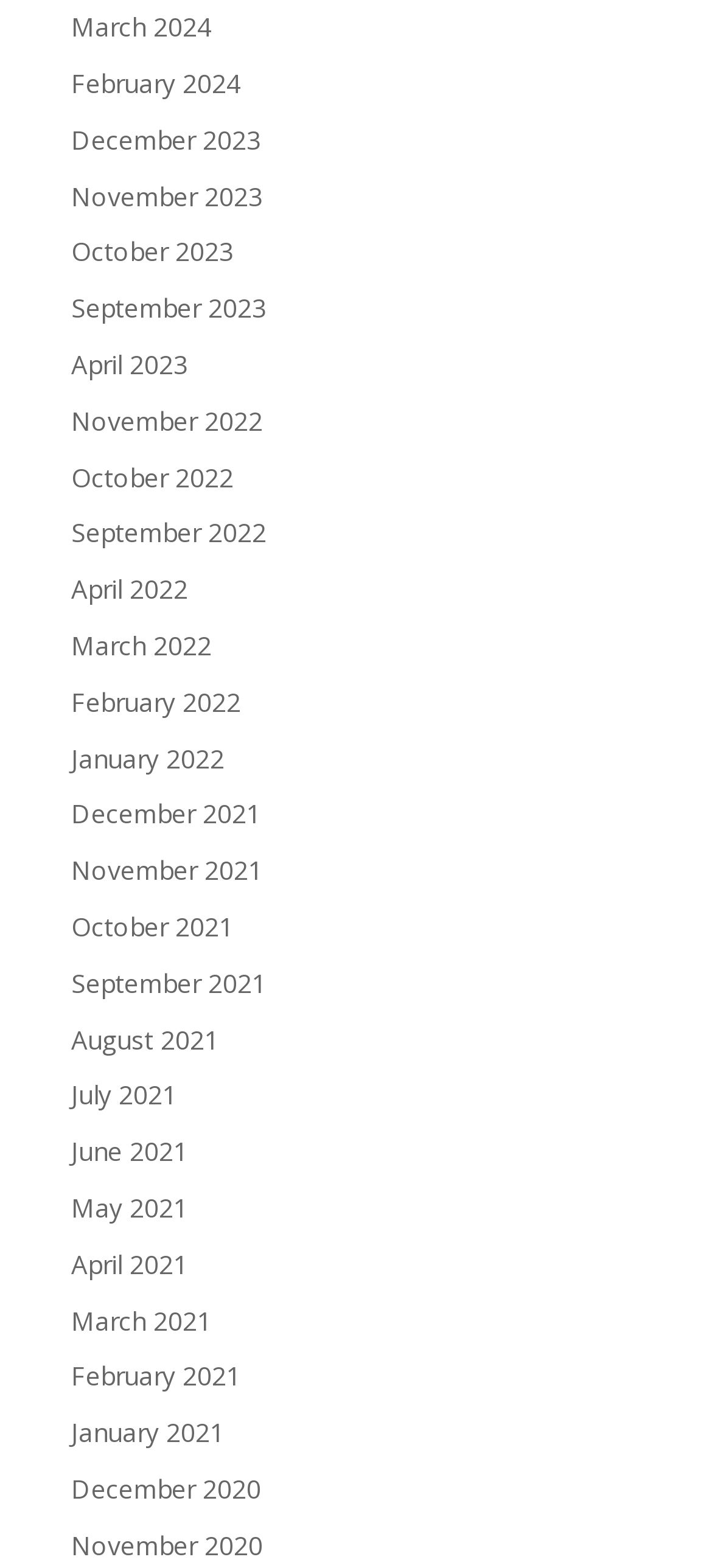Locate the bounding box coordinates of the area to click to fulfill this instruction: "view March 2024". The bounding box should be presented as four float numbers between 0 and 1, in the order [left, top, right, bottom].

[0.1, 0.006, 0.297, 0.028]